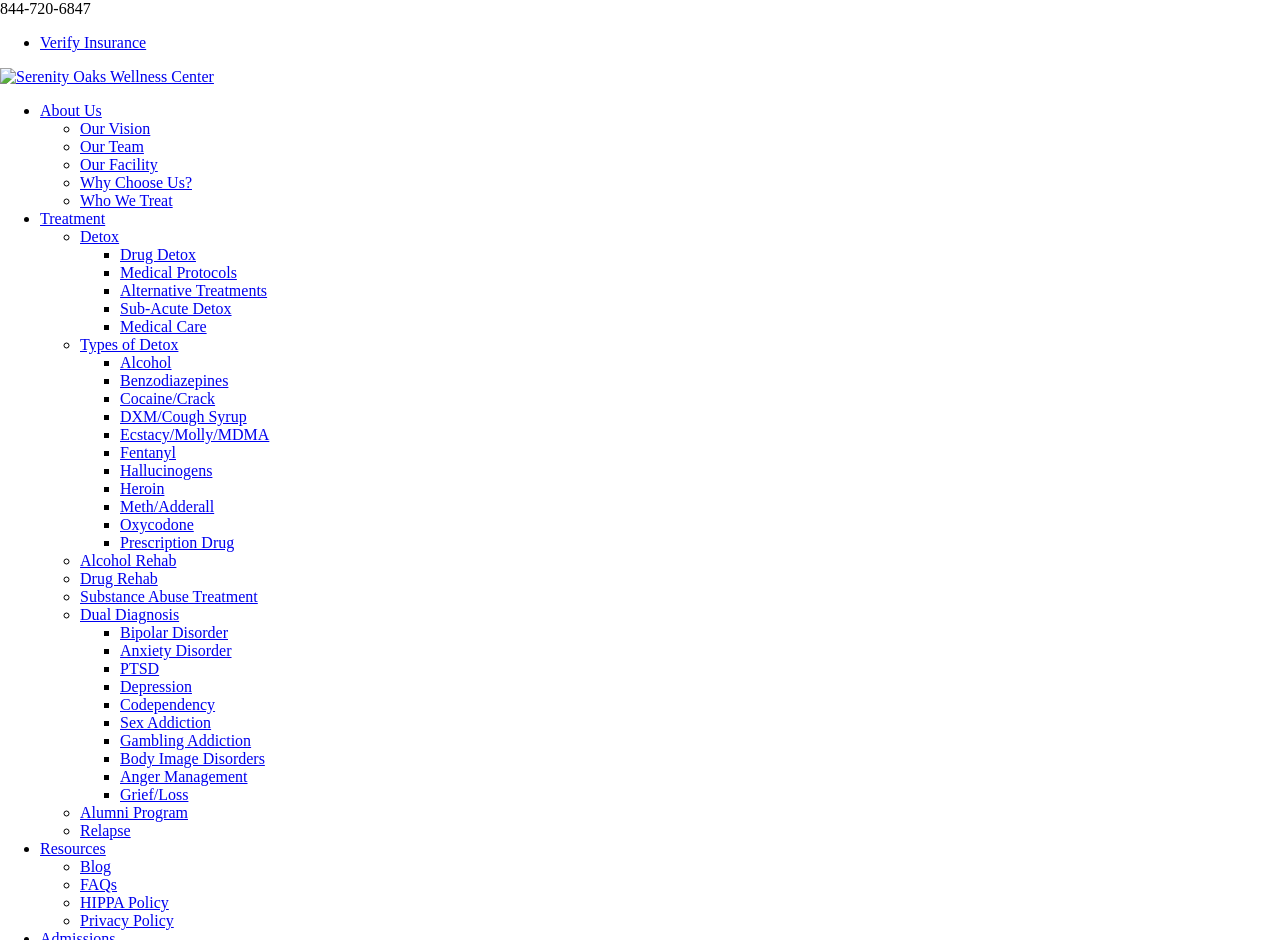Given the element description "Resources" in the screenshot, predict the bounding box coordinates of that UI element.

[0.031, 0.894, 0.083, 0.912]